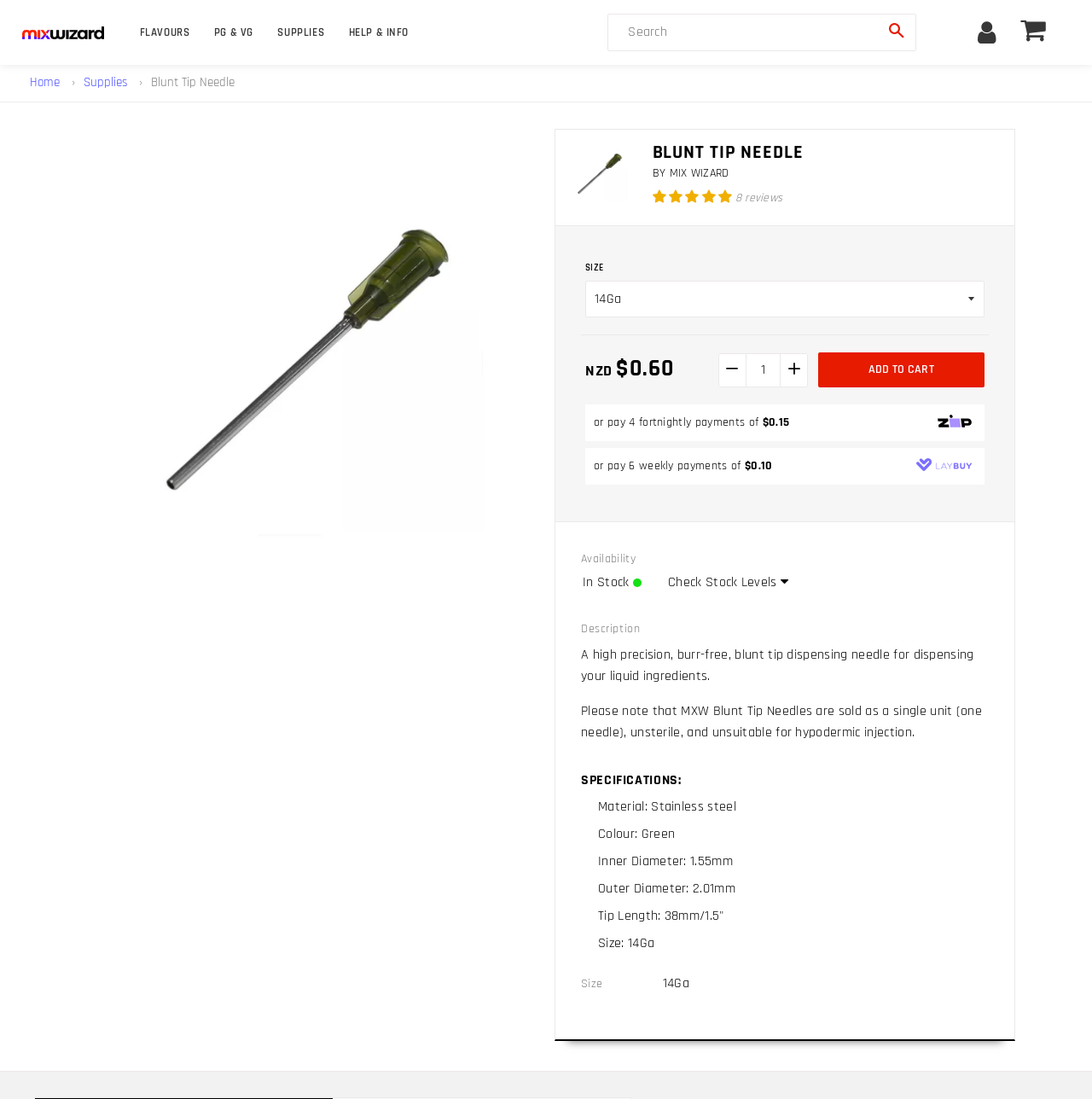Please identify the bounding box coordinates of the clickable area that will allow you to execute the instruction: "Search for products".

[0.567, 0.013, 0.828, 0.046]